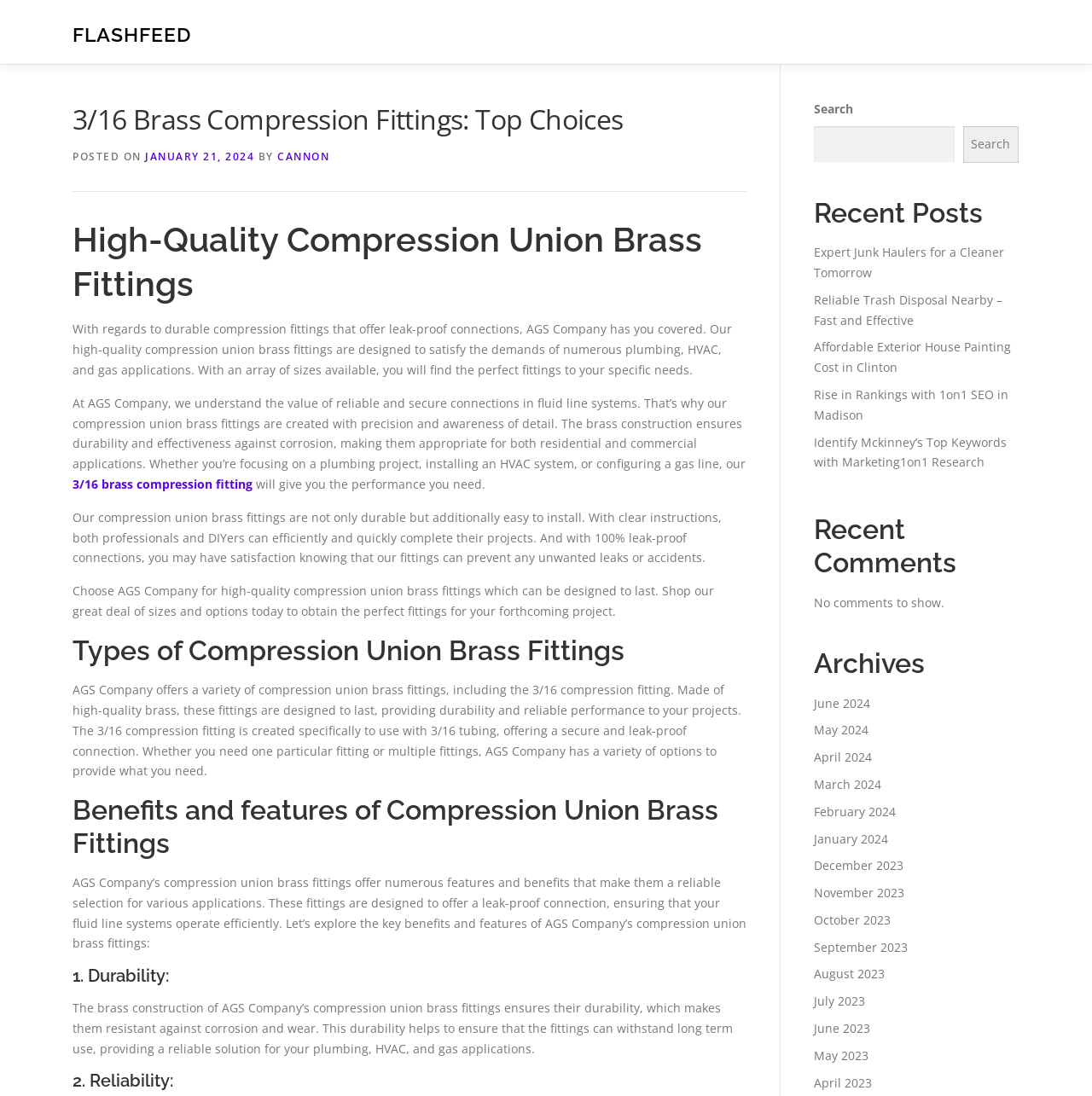Carefully examine the image and provide an in-depth answer to the question: How many types of compression union brass fittings are mentioned on this webpage?

The webpage specifically discusses the 3/16 compression fitting, which is a type of compression union brass fitting designed for use with 3/16 tubing, providing a secure and leak-proof connection.